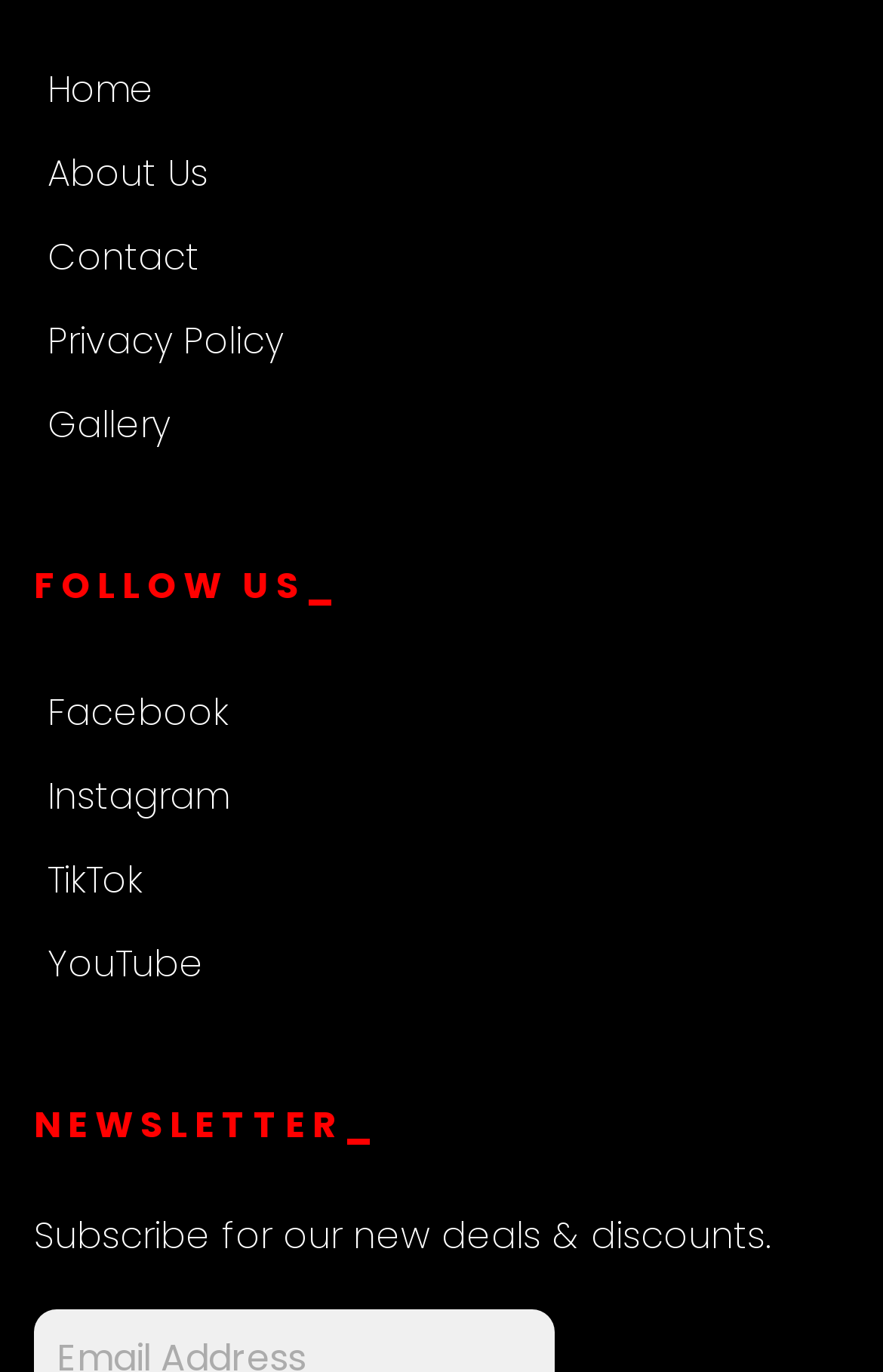Determine the bounding box coordinates for the area you should click to complete the following instruction: "view about us".

[0.054, 0.108, 0.236, 0.146]